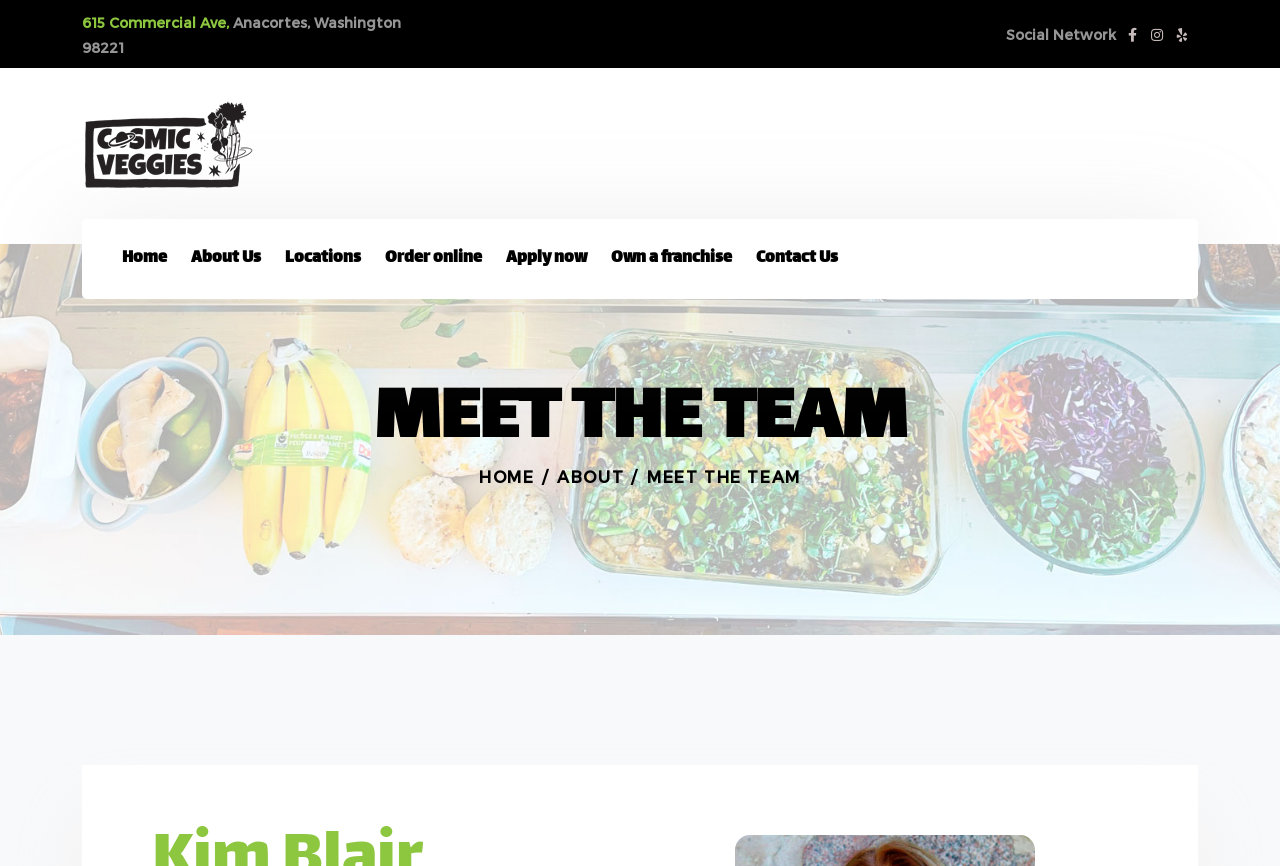What is the address of Kim Blair?
Utilize the image to construct a detailed and well-explained answer.

I found the address by looking at the static text elements at the top of the page, which provide the street address, city, and state.